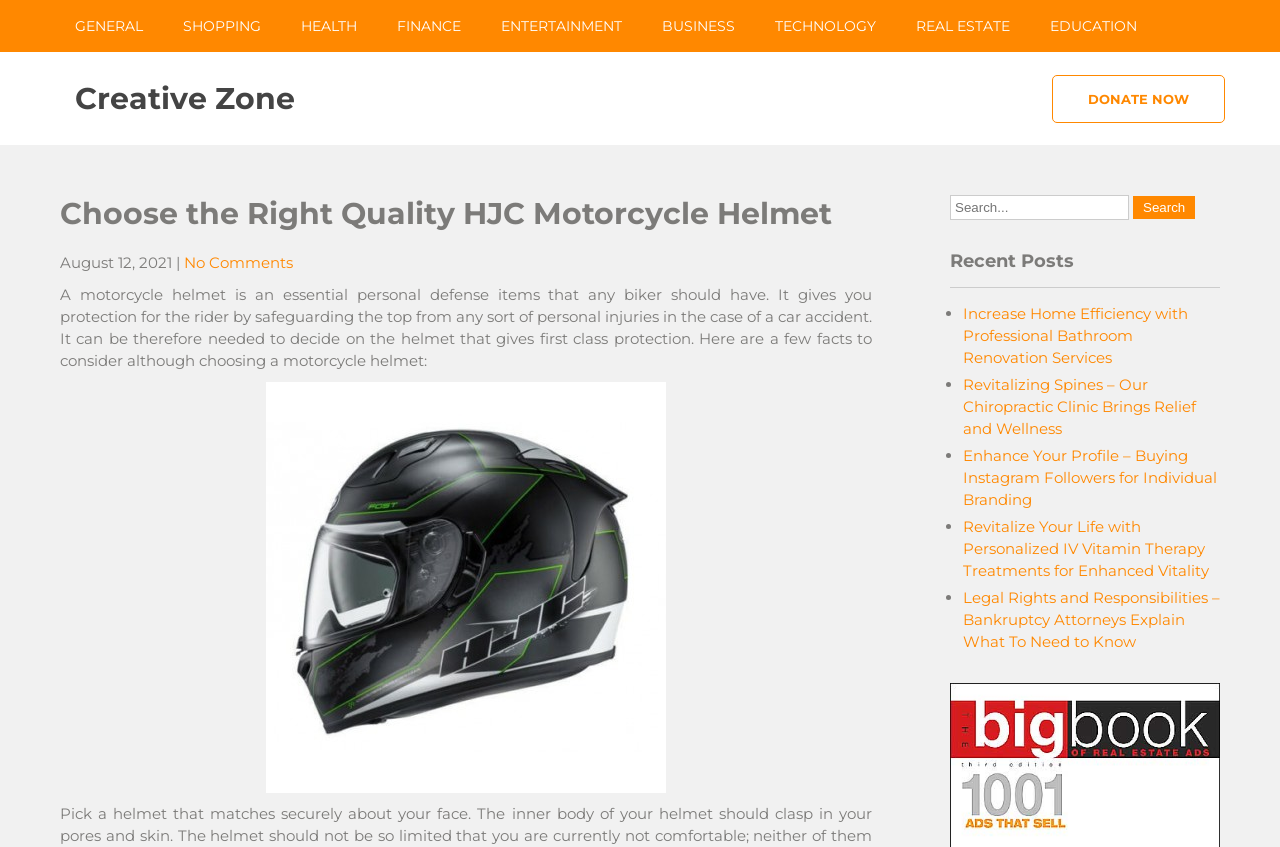What is the purpose of a motorcycle helmet?
Make sure to answer the question with a detailed and comprehensive explanation.

According to the webpage, a motorcycle helmet is an essential personal defense item that any biker should have, and it gives protection to the rider by safeguarding the head from any sort of personal injuries in the case of a car accident.